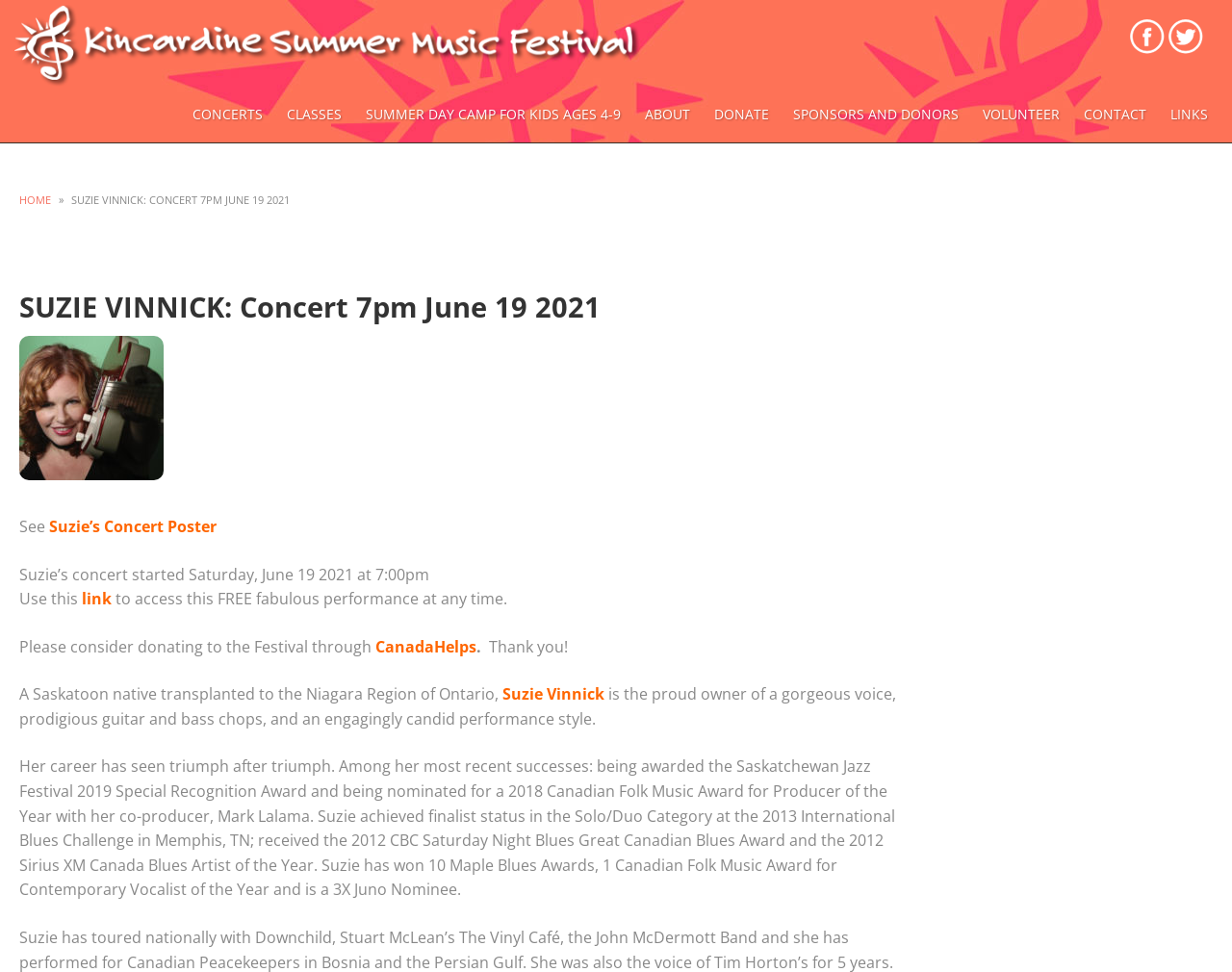Give a succinct answer to this question in a single word or phrase: 
What is the concert date?

June 19 2021